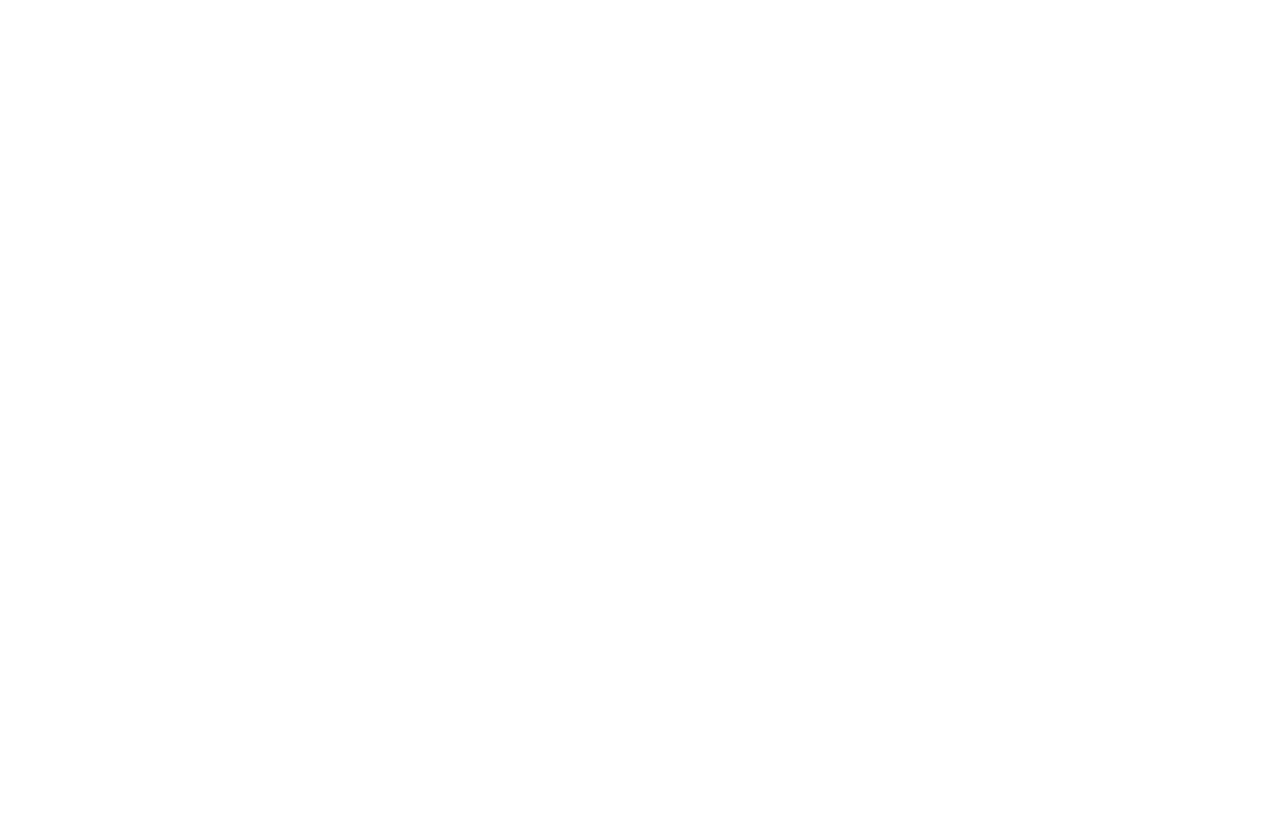What is the name of the Indian leader mentioned in the article?
Refer to the image and provide a detailed answer to the question.

I inferred this answer by reading the heading of the news article, which mentions 'Indian PM urges US to keep an open mind on visas for skilled workers'. The 'Indian PM' refers to the Prime Minister of India, who is Narendra Modi.